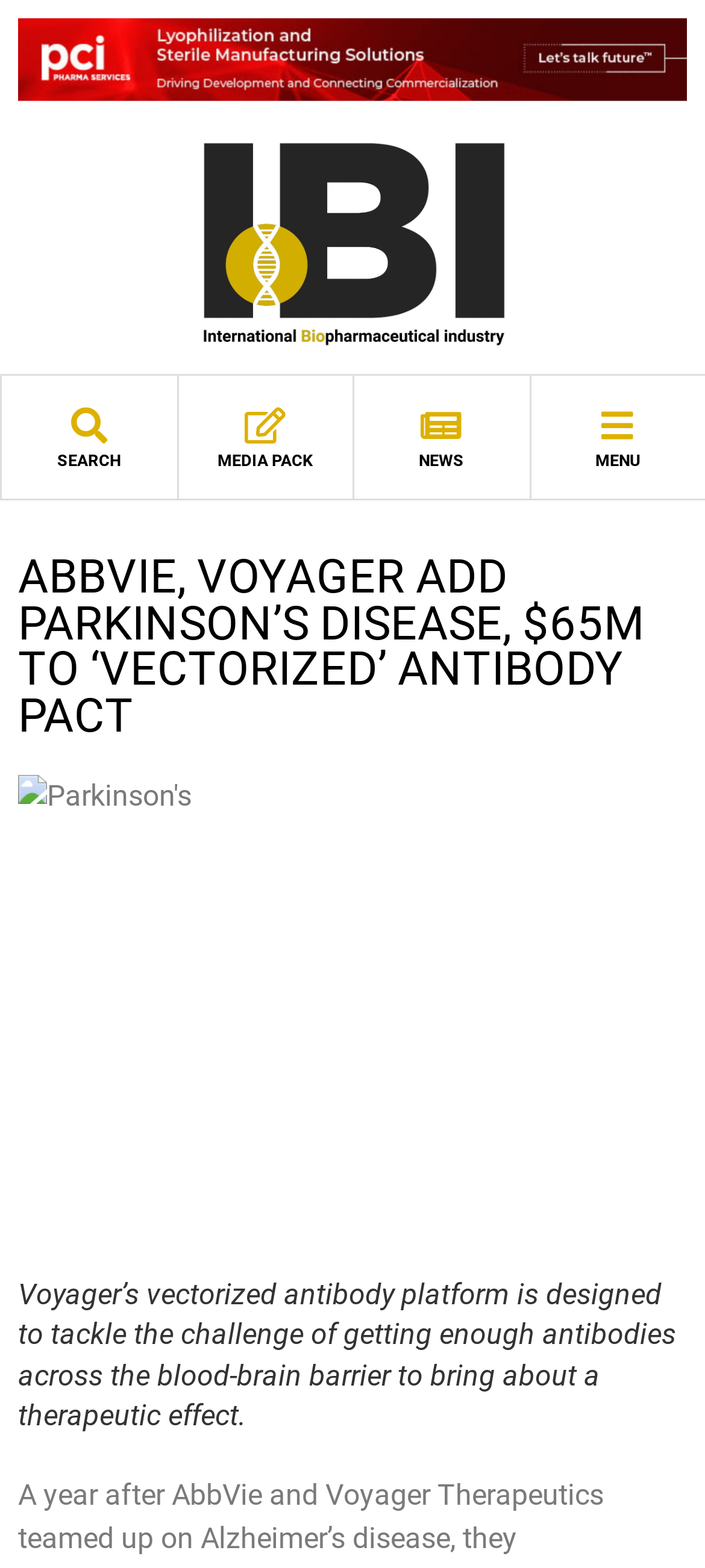Use a single word or phrase to respond to the question:
What is the icon on the button at the top-right corner?

MENU